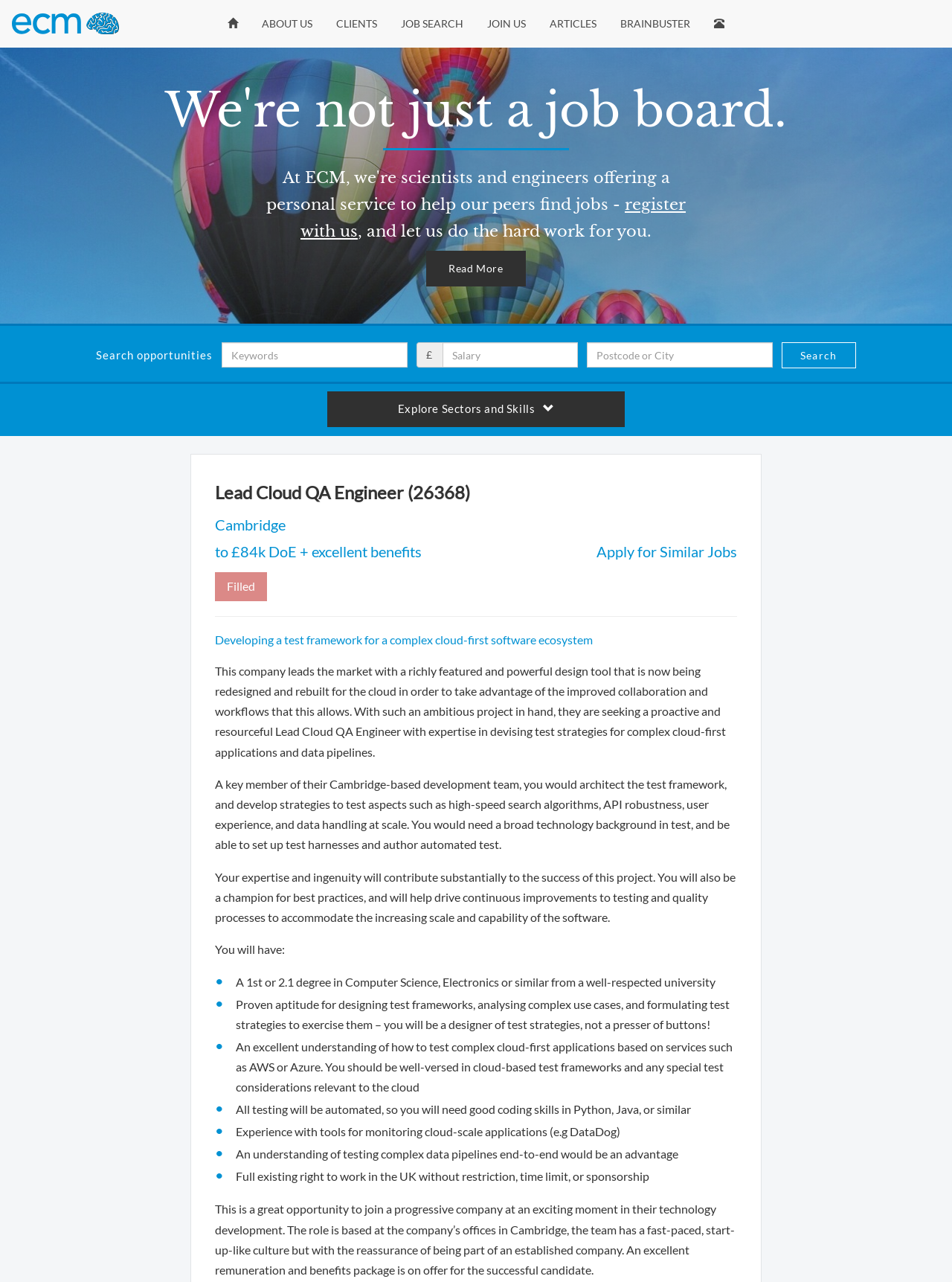Determine the bounding box coordinates of the clickable region to execute the instruction: "Search for opportunities". The coordinates should be four float numbers between 0 and 1, denoted as [left, top, right, bottom].

[0.821, 0.267, 0.899, 0.287]